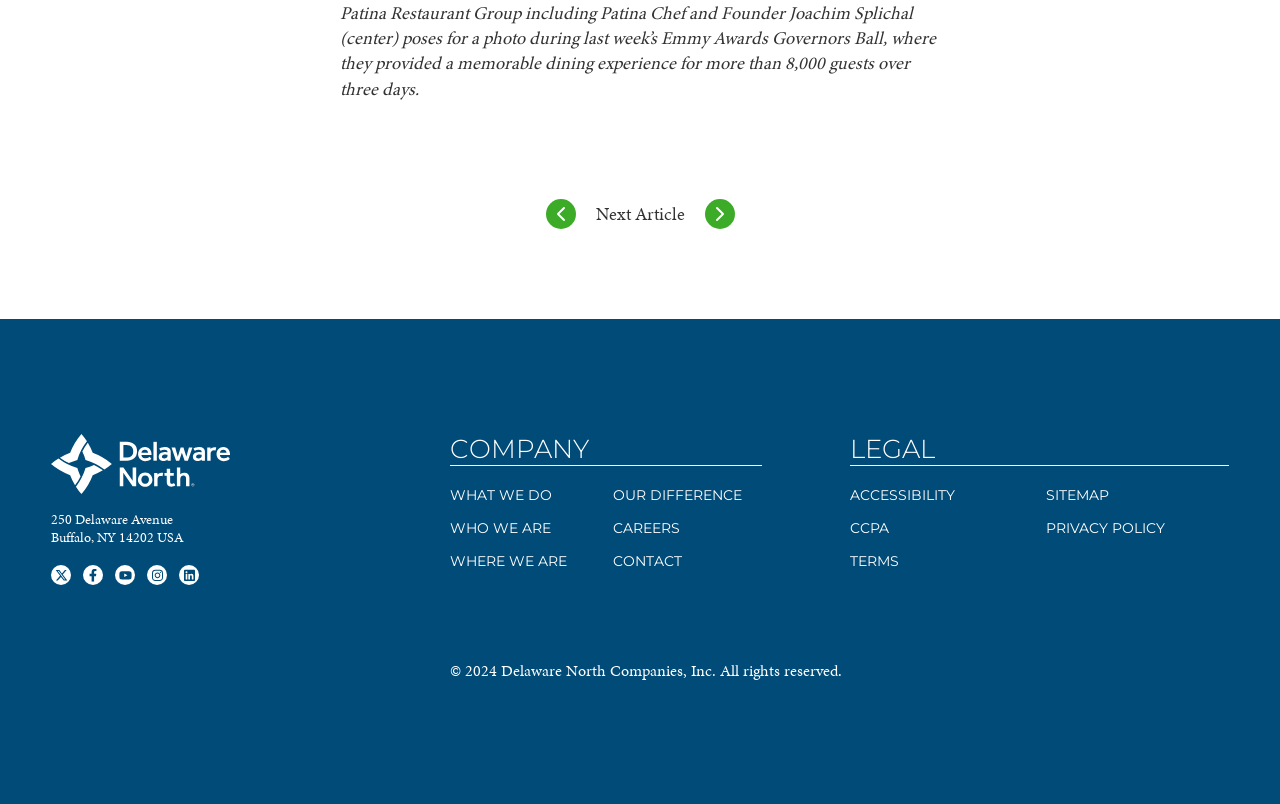Can you identify the bounding box coordinates of the clickable region needed to carry out this instruction: 'Visit Twitter'? The coordinates should be four float numbers within the range of 0 to 1, stated as [left, top, right, bottom].

[0.04, 0.703, 0.056, 0.728]